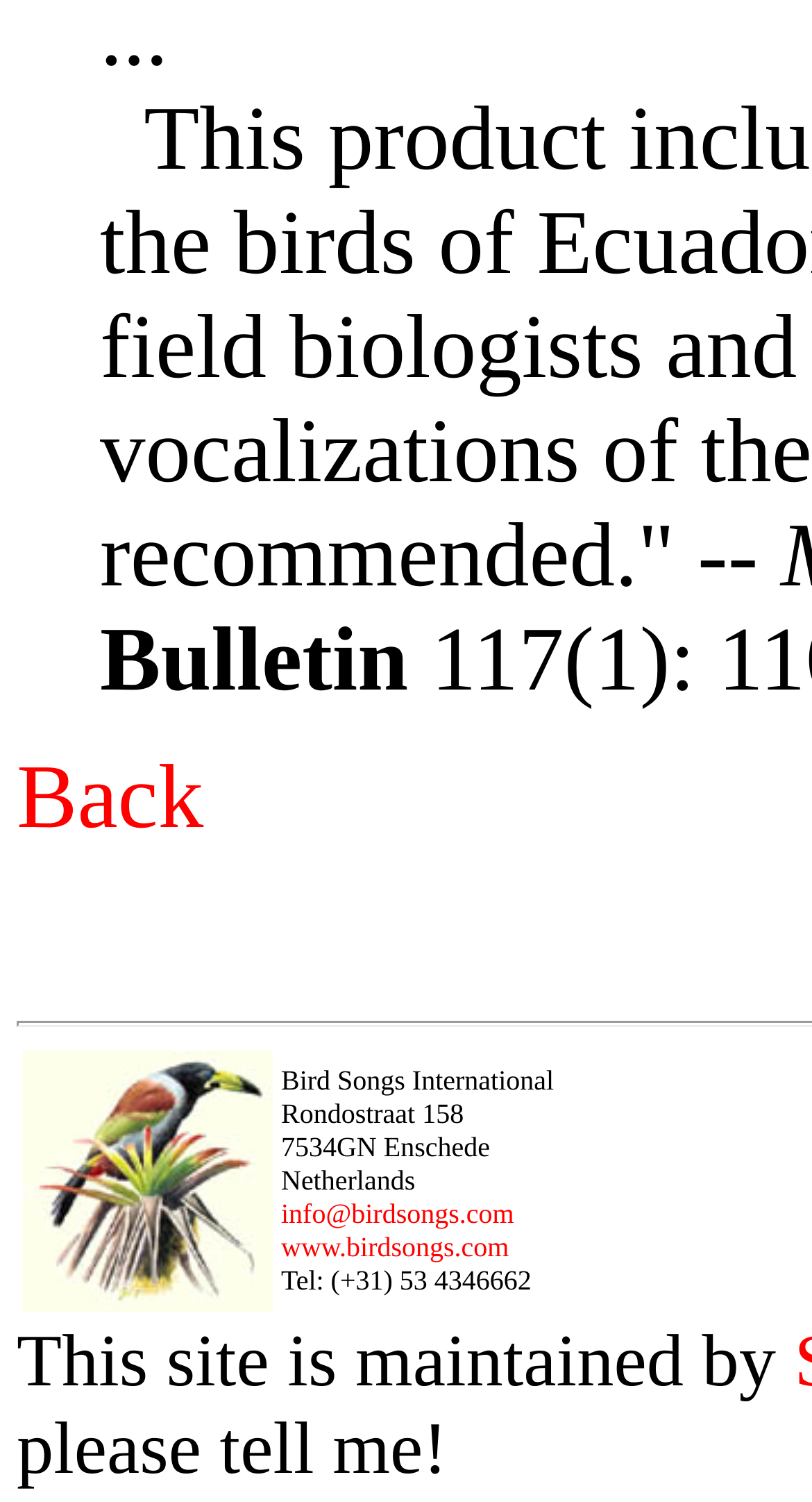Please give a succinct answer using a single word or phrase:
What is the phone number of the company?

(+31) 53 4346662